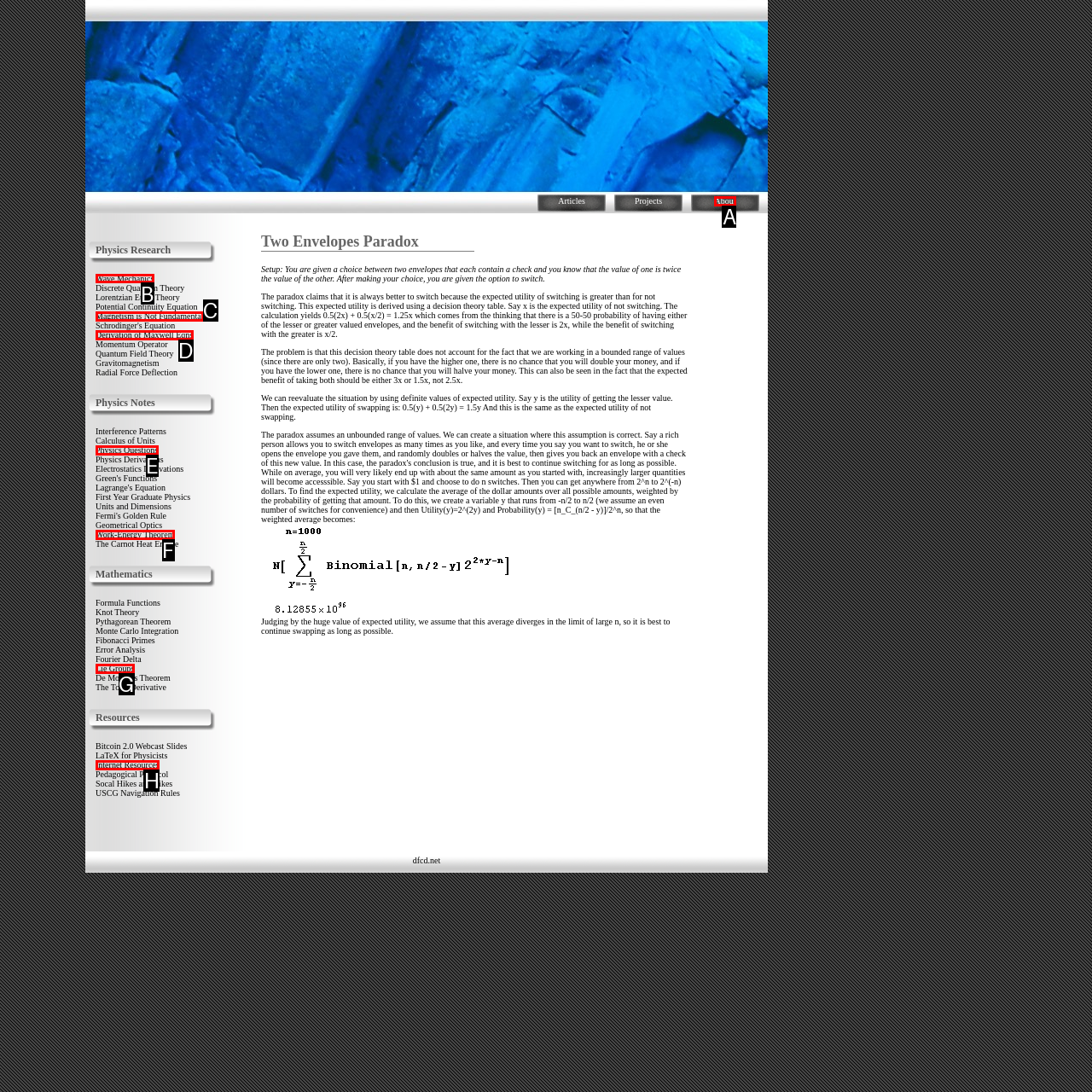For the task: Click on the 'Wave Mechanics' link, specify the letter of the option that should be clicked. Answer with the letter only.

B